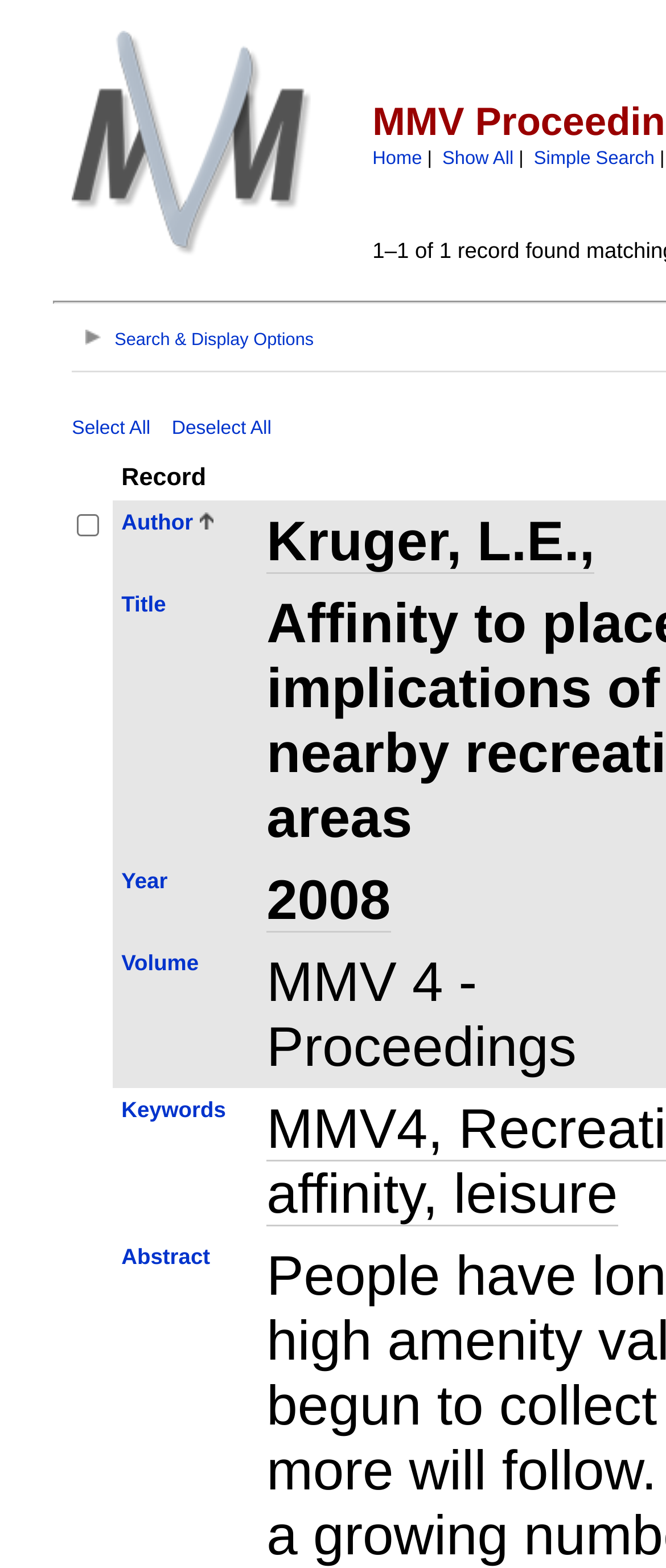What is the title of the record?
Based on the visual content, answer with a single word or a brief phrase.

Title